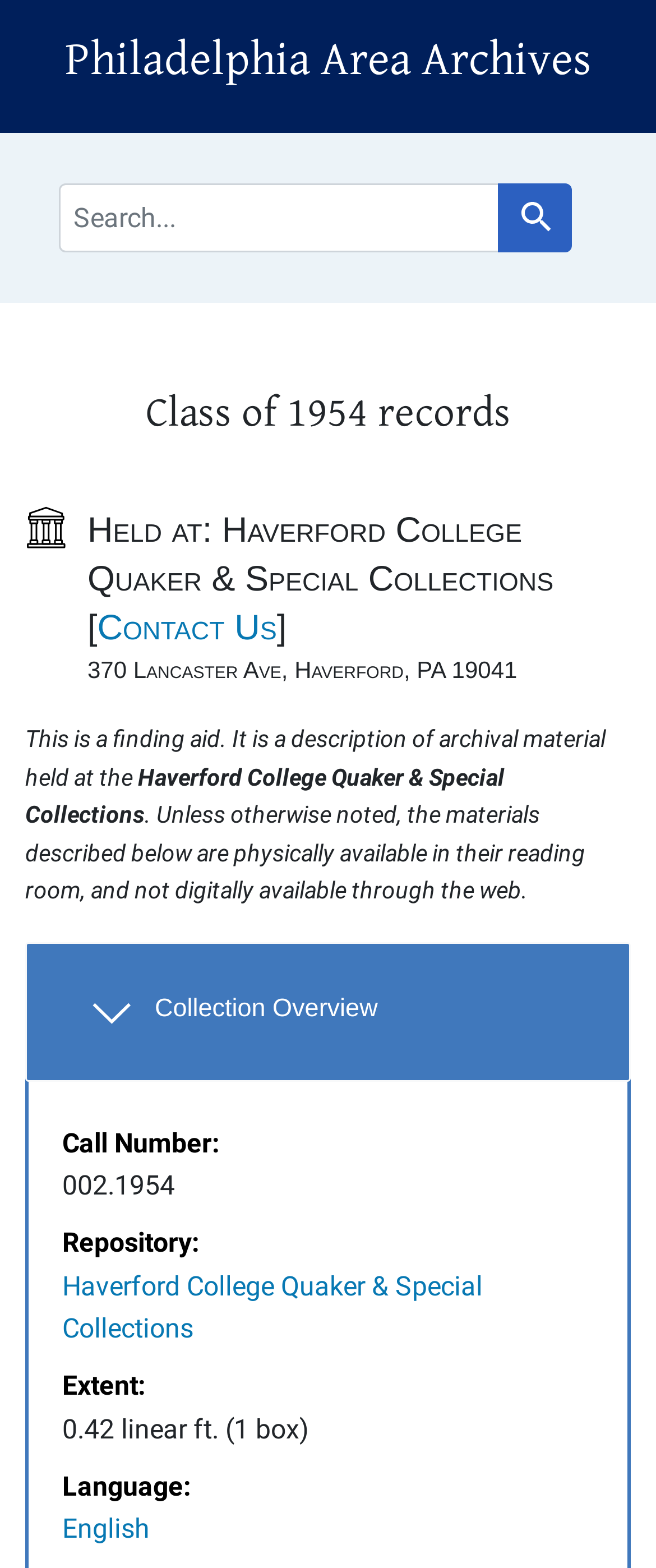Predict the bounding box coordinates for the UI element described as: "Skip to main content". The coordinates should be four float numbers between 0 and 1, presented as [left, top, right, bottom].

[0.026, 0.005, 0.213, 0.016]